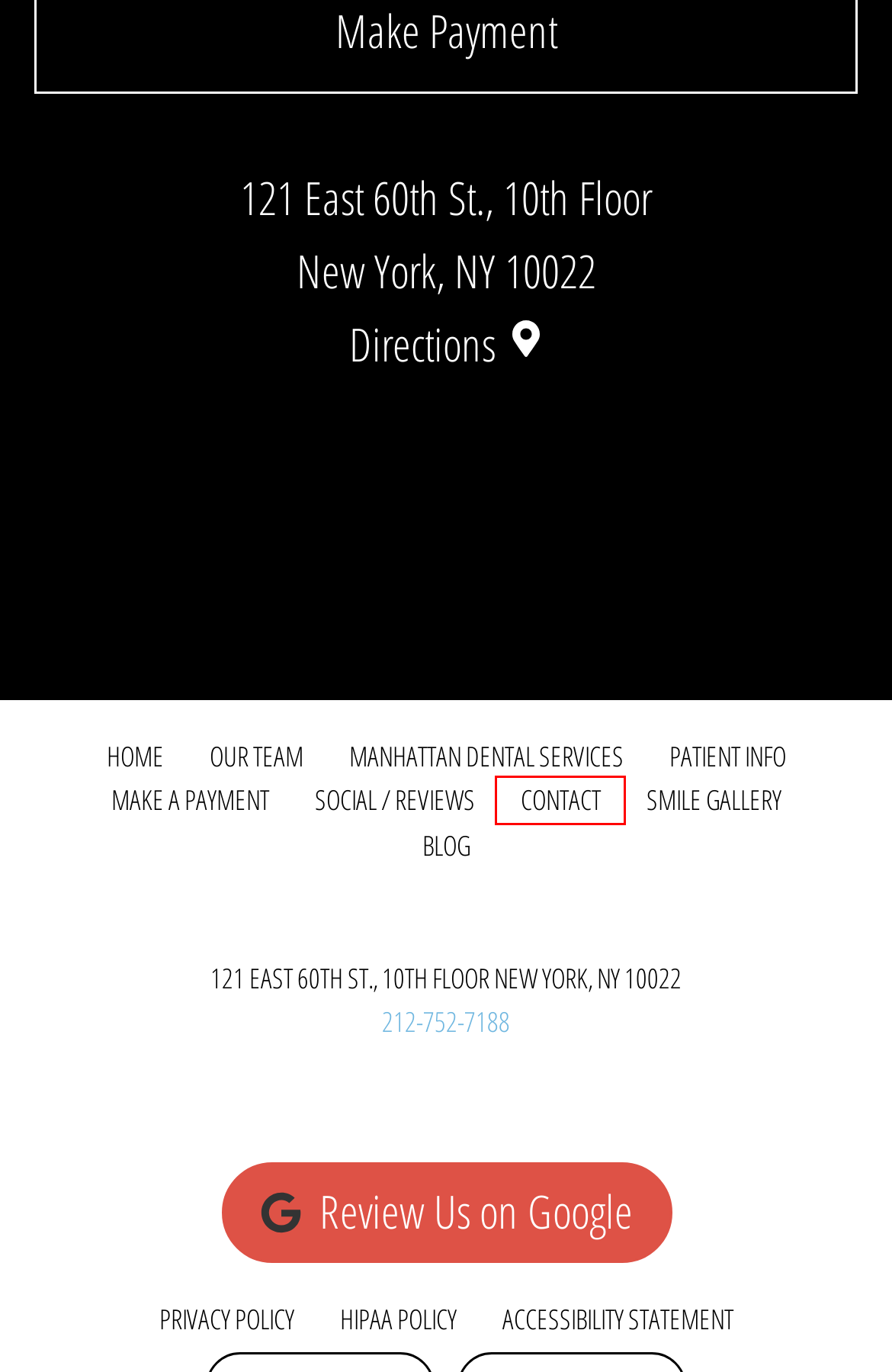Observe the webpage screenshot and focus on the red bounding box surrounding a UI element. Choose the most appropriate webpage description that corresponds to the new webpage after clicking the element in the bounding box. Here are the candidates:
A. Manhattan Dentist near me | Upper East Side Cosmetic Dentist
B. JCL Dental HIPAA Notice of Privacy Practices | Manhattan Dentist
C. Upper East Side Cosmetic Dentist | Manhattan Dentist near me NYC
D. Manhattan Dentist Website Accessibility | Cosmetic Dentists NYC
E. Upper East Side Cosmetic Dentist near me | Manhattan Dentist Privacy Policy
F. Upper East Side Dentist | Manhattan Cosmetic Dentistry NYC
G. Upper East Side Dentist | Dental Patient Information Manhattan
H. Upper East Side Cosmetic Dentist | Manhattan Dental Office Socials

C